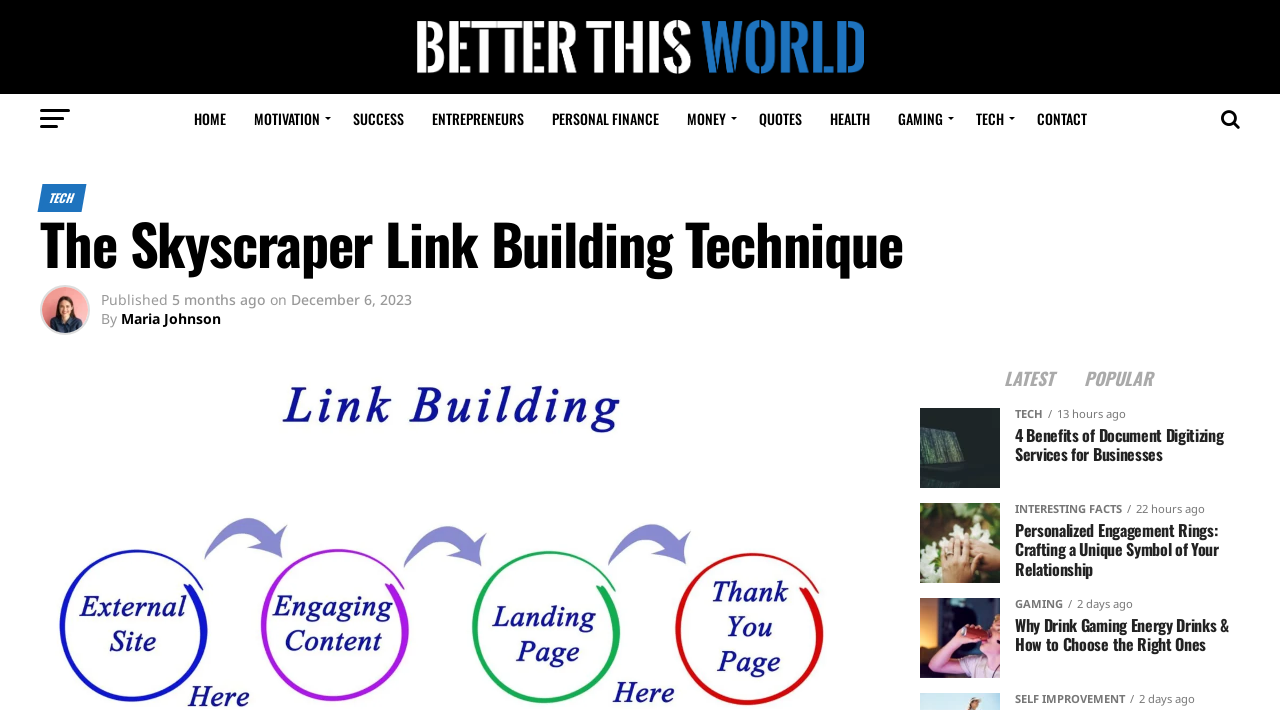Provide the bounding box coordinates of the UI element this sentence describes: "Maria Johnson".

[0.095, 0.436, 0.173, 0.463]